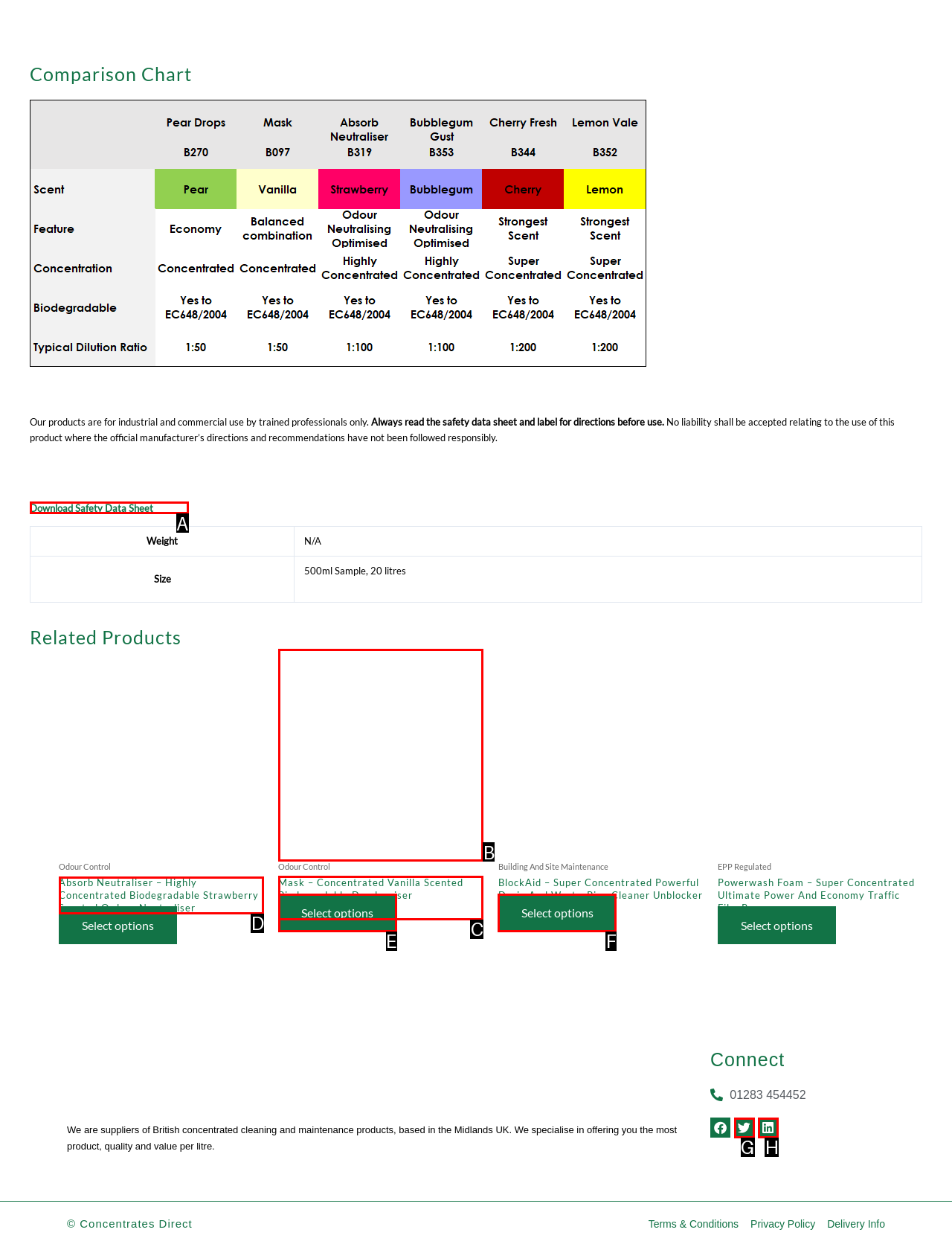Choose the UI element you need to click to carry out the task: View product details for Absorb Neutraliser.
Respond with the corresponding option's letter.

D